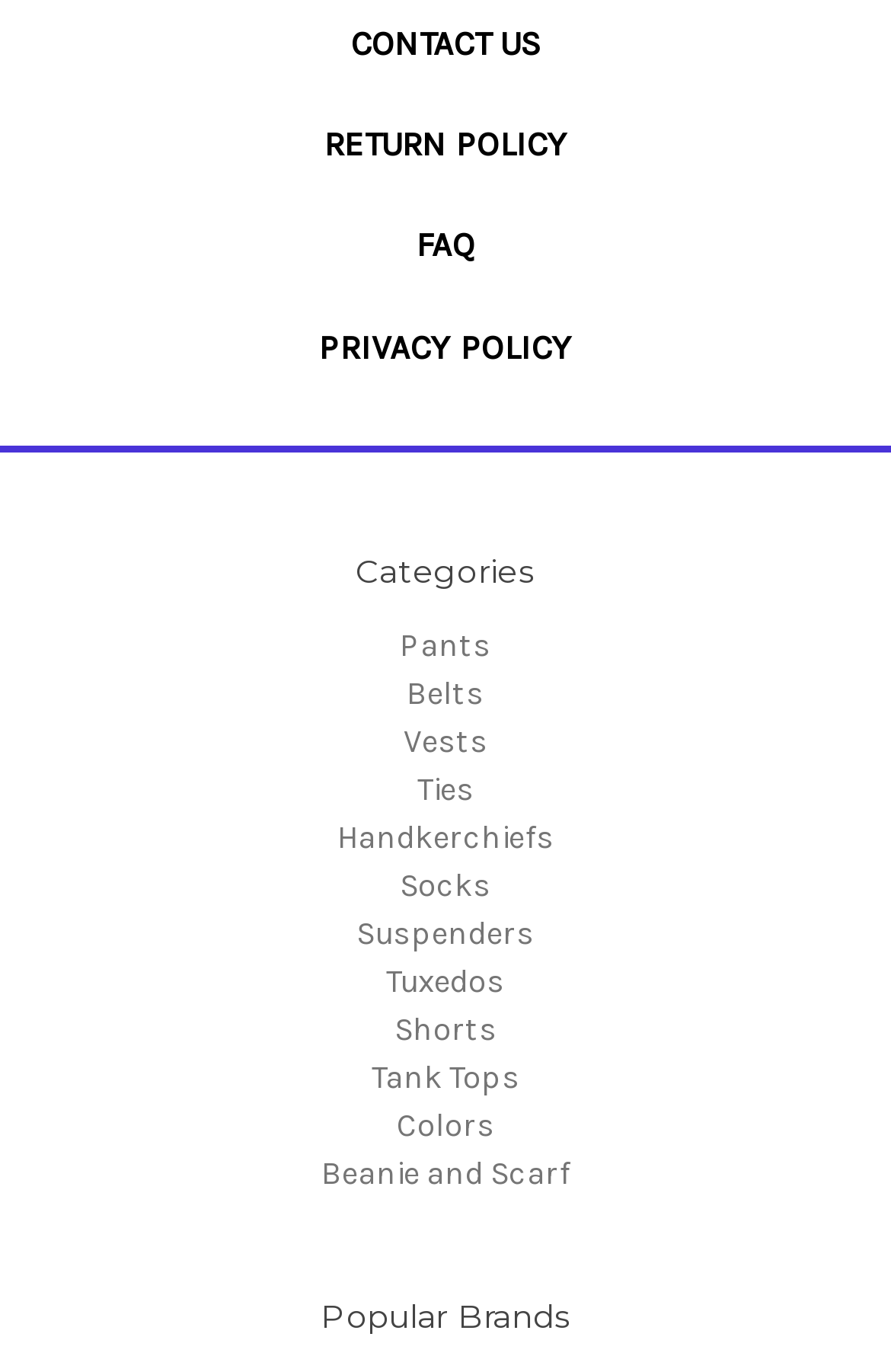Pinpoint the bounding box coordinates for the area that should be clicked to perform the following instruction: "read privacy policy".

[0.054, 0.216, 0.946, 0.291]